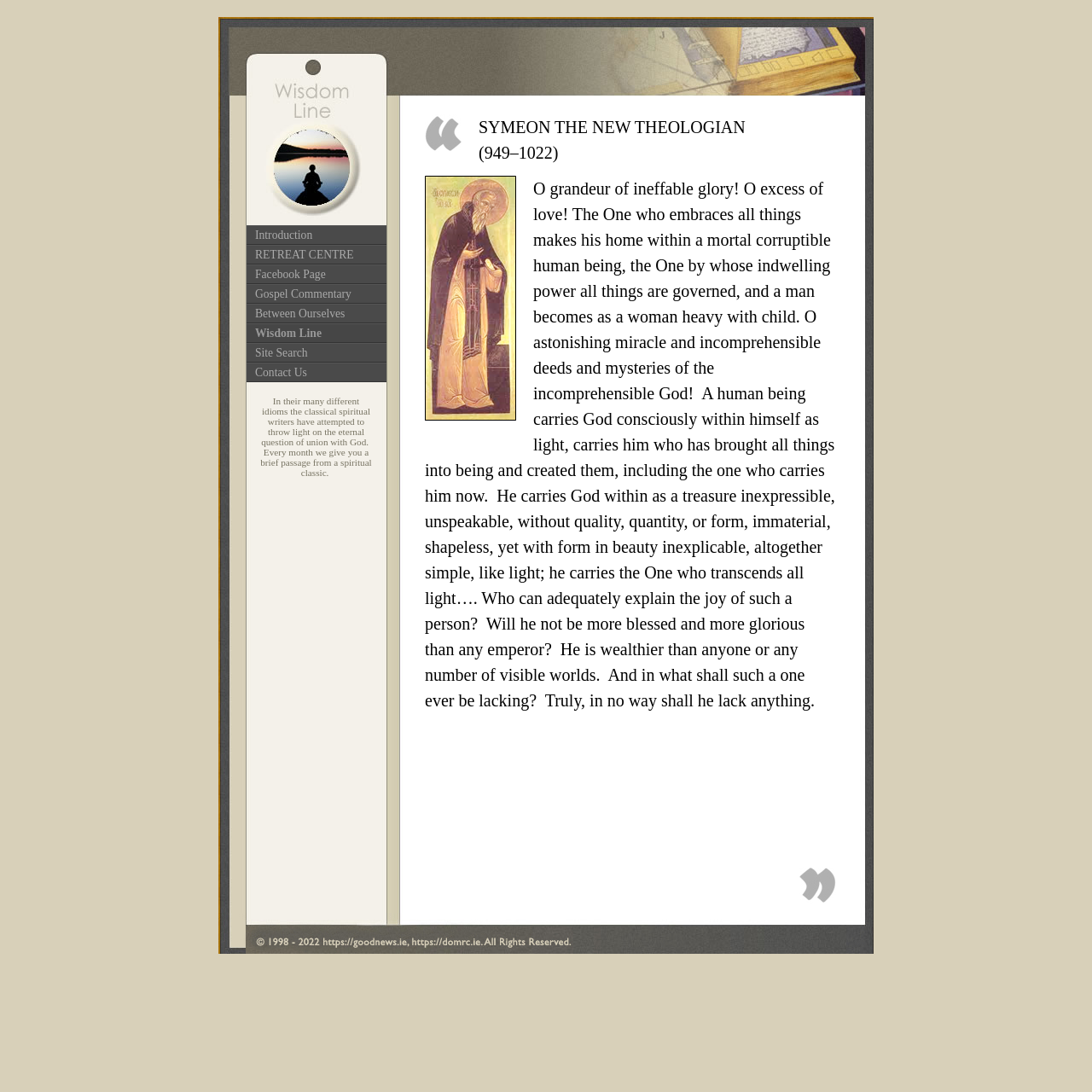Provide a thorough description of this webpage.

This webpage is dedicated to Symeon the New Theologian, a Christian saint who lived from 949 to 1022. At the top of the page, there is an image of a left quotation mark, followed by a title "SYMEON THE NEW THEOLOGIAN" and a subtitle "(949–1022)" in a horizontal layout. Below this title, there is a long passage of text that describes Symeon's spiritual beliefs and experiences. This passage is surrounded by a left and right quotation mark, with the right quotation mark located at the bottom right corner of the passage.

On the left side of the page, there are seven links arranged vertically, including "Introduction", "RETREAT CENTRE", "Facebook Page", "Gospel Commentary", "Between Ourselves", "Wisdom Line", and "Site Search", followed by "Contact Us" at the bottom. These links are positioned above a short paragraph of text that discusses the writings of classical spiritual writers and their attempts to explain union with God.

Below this paragraph, there is another short passage of text that explains the purpose of the webpage, which is to provide a brief passage from a spiritual classic every month. Overall, the webpage has a simple and clean layout, with a focus on presenting spiritual texts and resources related to Symeon the New Theologian.